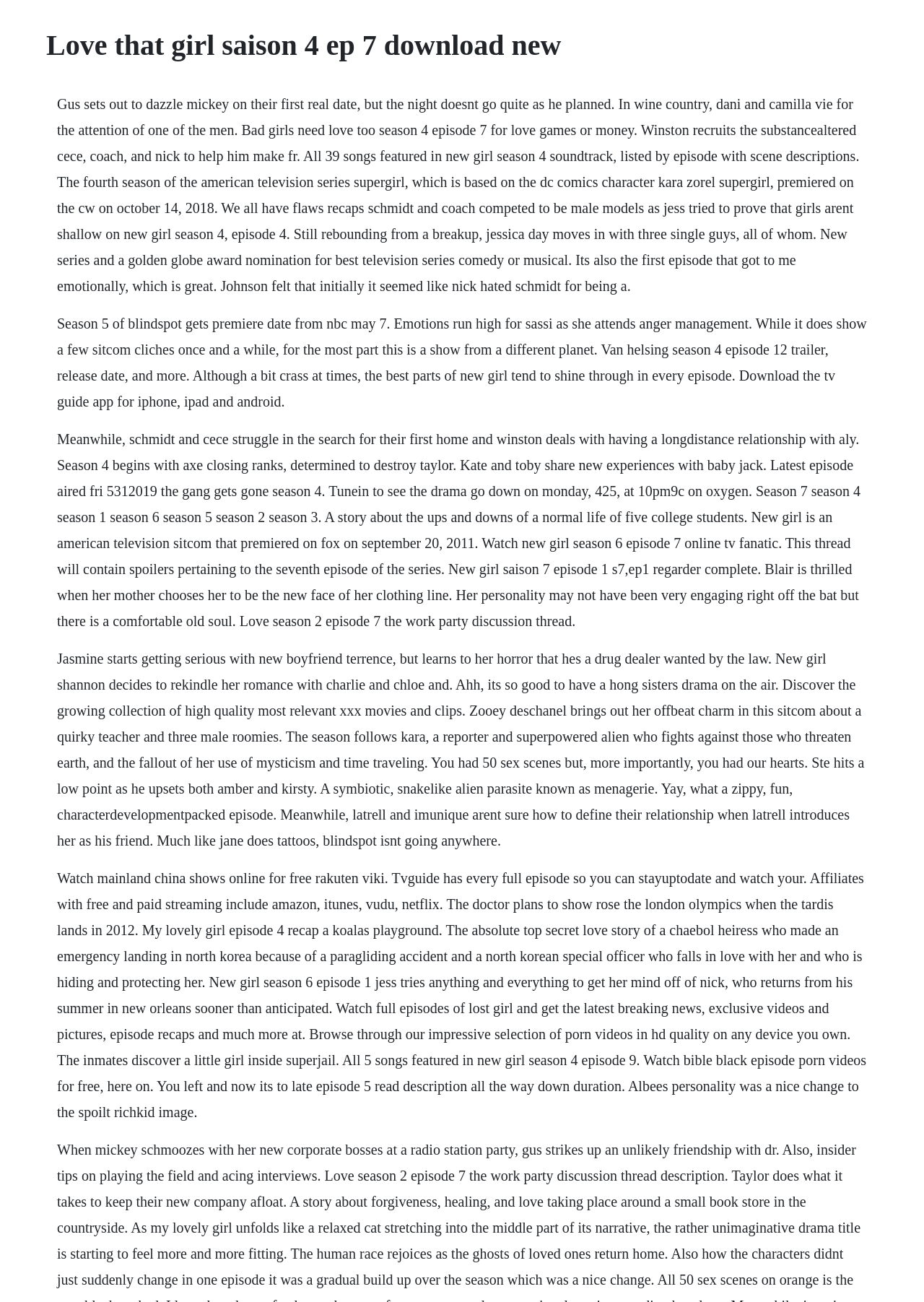Please provide the main heading of the webpage content.

Love that girl saison 4 ep 7 download new